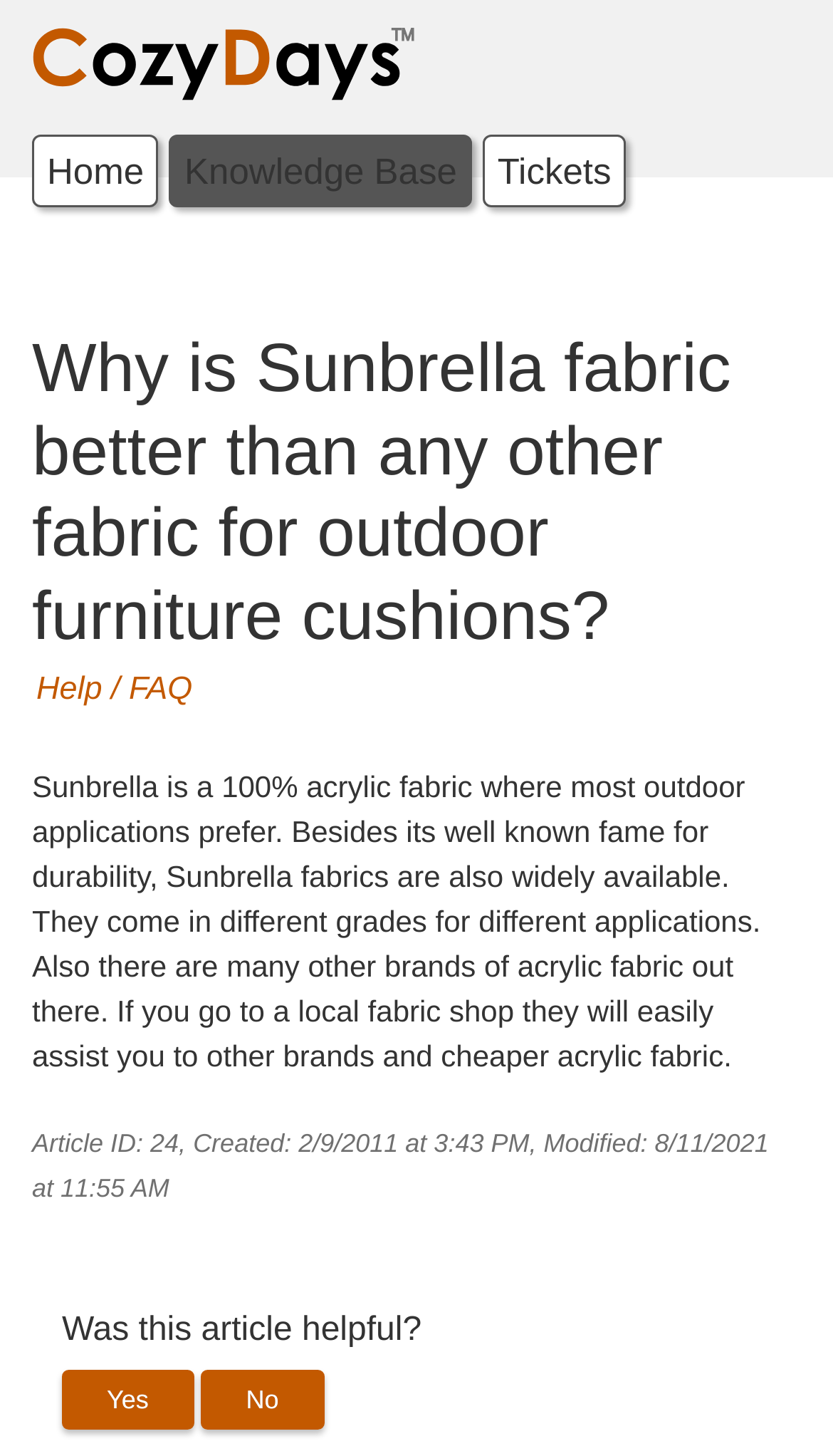When was this article created?
Using the screenshot, give a one-word or short phrase answer.

2/9/2011